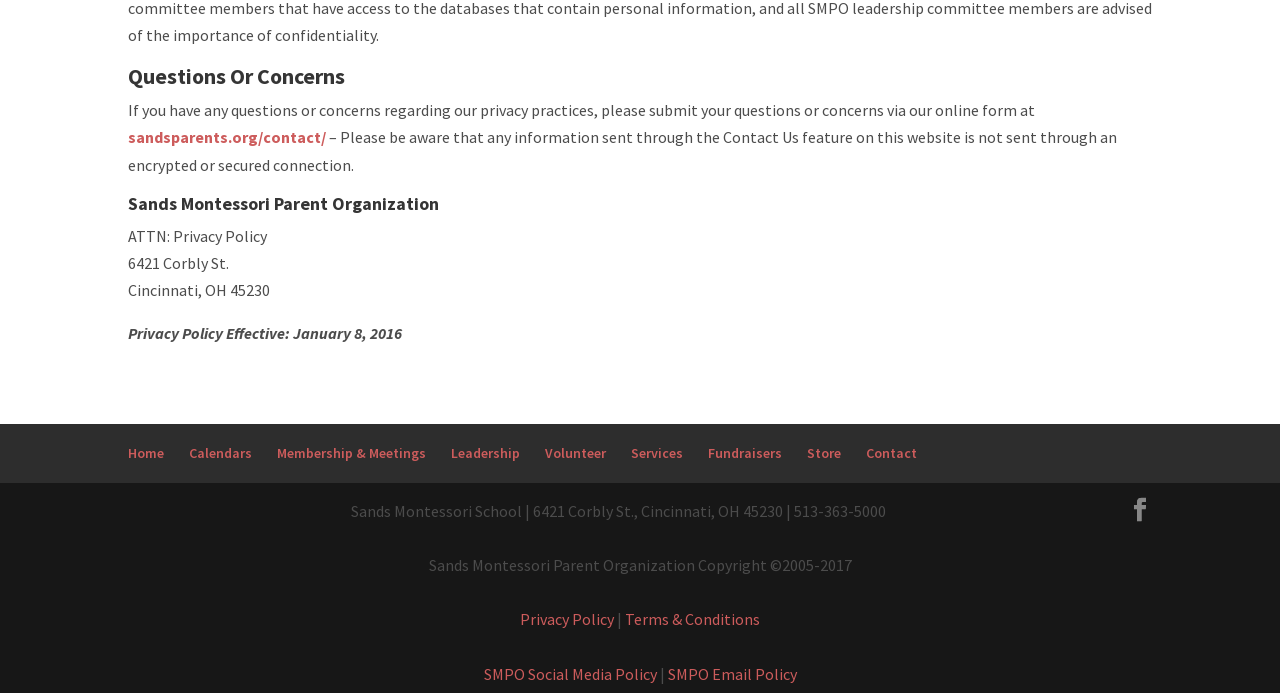What is the phone number of Sands Montessori School?
Refer to the image and provide a one-word or short phrase answer.

513-363-5000